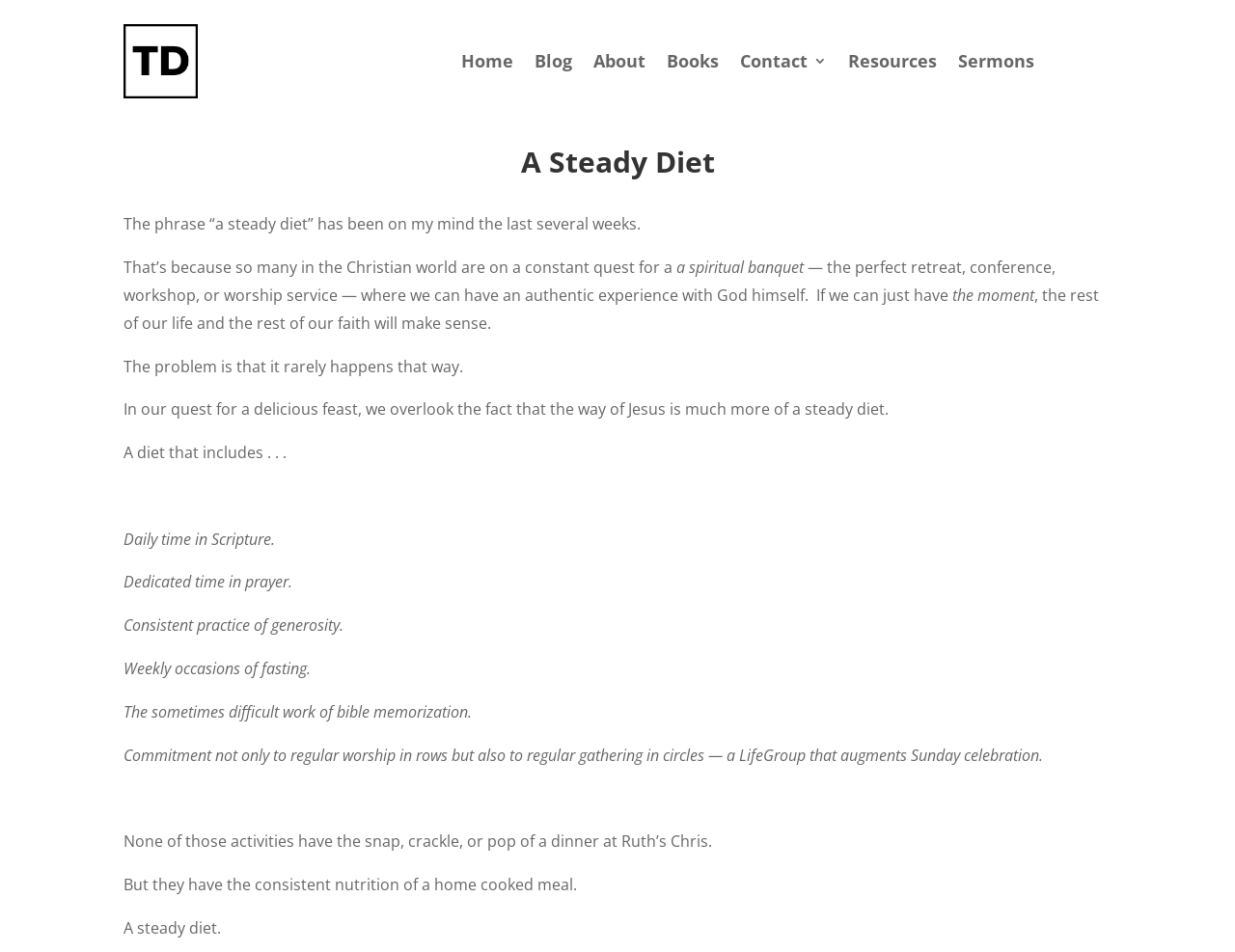Answer the question with a brief word or phrase:
What is the author's analogy for spiritual growth?

Steady diet